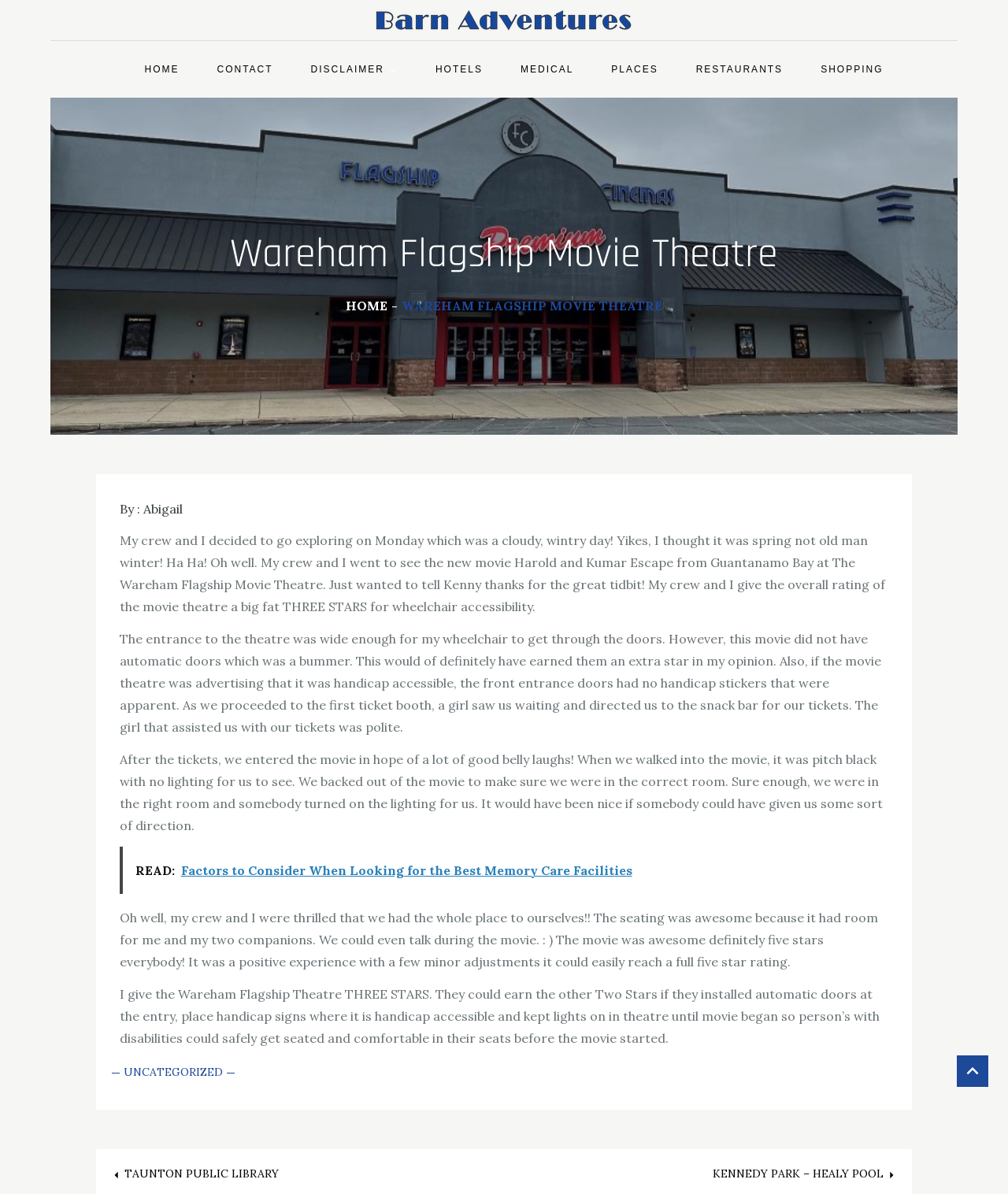Create a detailed summary of all the visual and textual information on the webpage.

The webpage is about a personal blog post titled "Wareham Flagship Movie Theatre" where the author, Abigail, shares her experience visiting the movie theatre with her crew. 

At the top of the page, there is a navigation menu with links to different sections of the website, including "HOME", "CONTACT", "DISCLAIMER", "HOTELS", "MEDICAL", "PLACES", "RESTAURANTS", and "SHOPPING". 

Below the navigation menu, there is a heading that displays the title of the blog post, "Wareham Flagship Movie Theatre". 

The main content of the page is an article written by Abigail, where she describes her experience visiting the movie theatre. The article is divided into several paragraphs, each describing a different aspect of her visit, including the entrance, ticket booth, and the movie itself. 

Throughout the article, there are links to other related articles, such as "Factors to Consider When Looking for the Best Memory Care Facilities" and "UNCATEGORIZED". 

At the bottom of the page, there is a section titled "Post navigation" with links to other blog posts, including "TAUNTON PUBLIC LIBRARY" and "KENNEDY PARK – HEALY POOL". 

There is also a breadcrumbs navigation menu above the article, which shows the hierarchy of the webpage, with links to "HOME" and the current page, "WAREHAM FLAGSHIP MOVIE THEATRE".